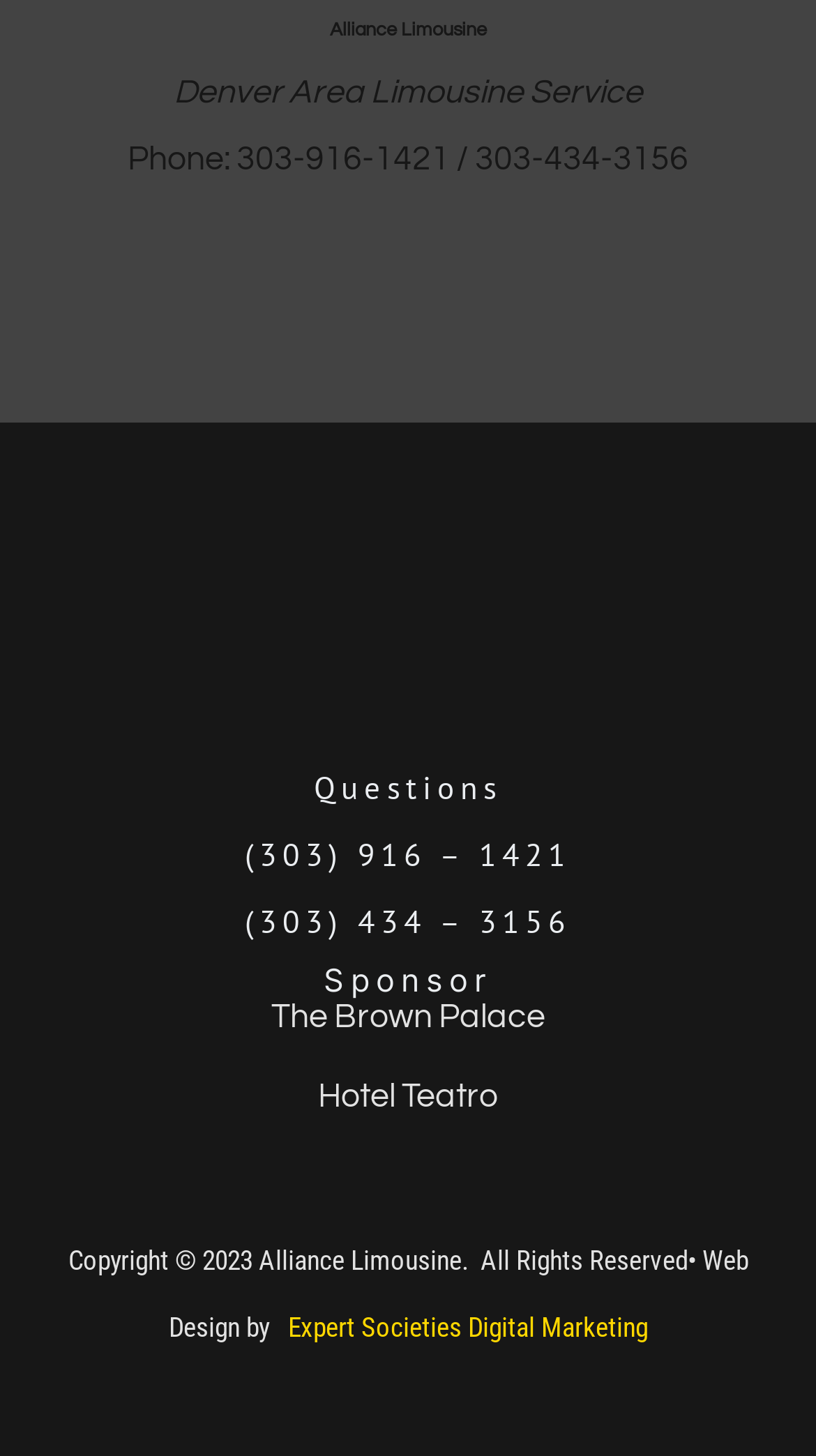Predict the bounding box coordinates of the UI element that matches this description: "Expert Societies Digital Marketing". The coordinates should be in the format [left, top, right, bottom] with each value between 0 and 1.

[0.353, 0.901, 0.794, 0.922]